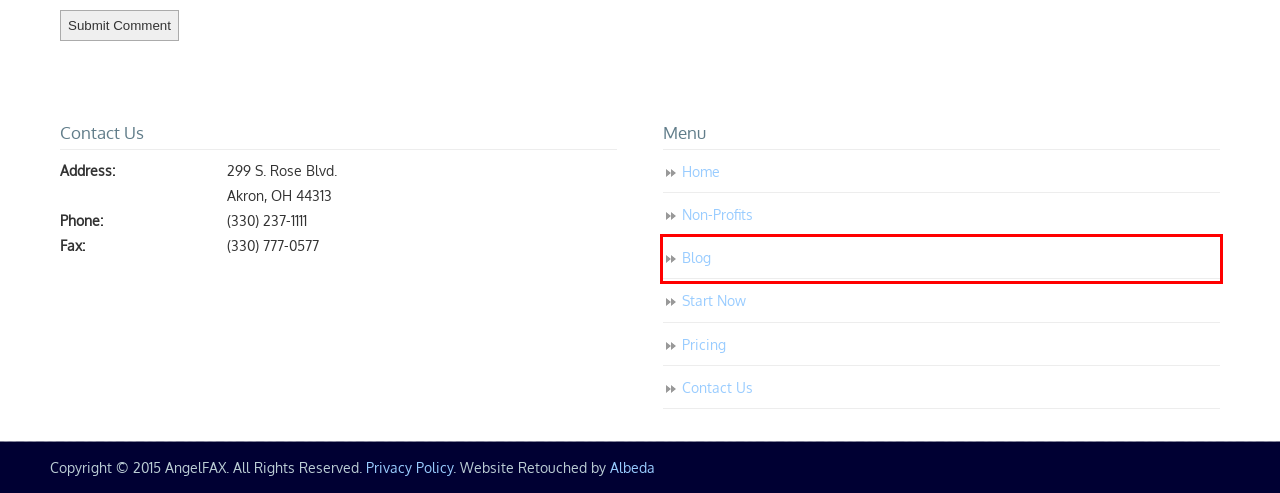Given a screenshot of a webpage with a red bounding box, please pick the webpage description that best fits the new webpage after clicking the element inside the bounding box. Here are the candidates:
A. Blog Archives - AngelFax
B. Start Now - AngelFax
C. Contact Us - AngelFAX of Akron, Ohio
D. Nonprofits - AngelFax
E. Pricing - AngelFax
F. AngelFax News Archives - AngelFax
G. Blog - AngelFax
H. Support Non-profits, Fax Services - AngelFAX of Akron, Ohio

G